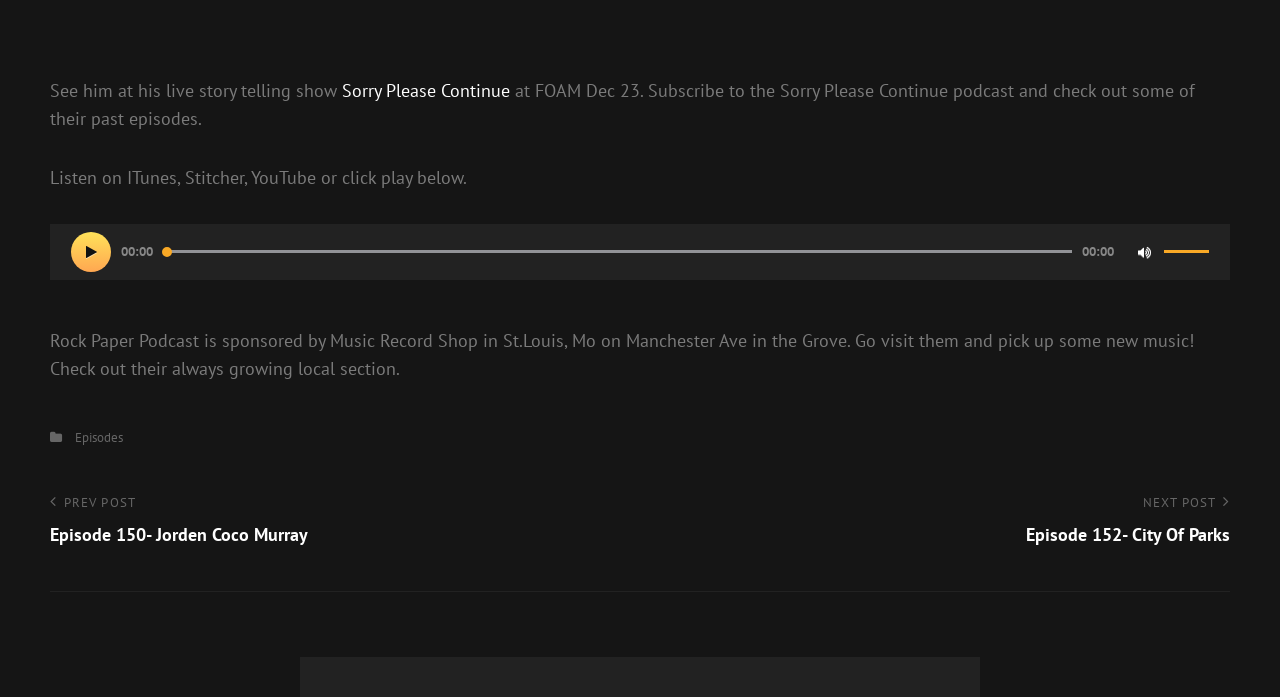Kindly provide the bounding box coordinates of the section you need to click on to fulfill the given instruction: "Mute the audio".

[0.878, 0.332, 0.909, 0.39]